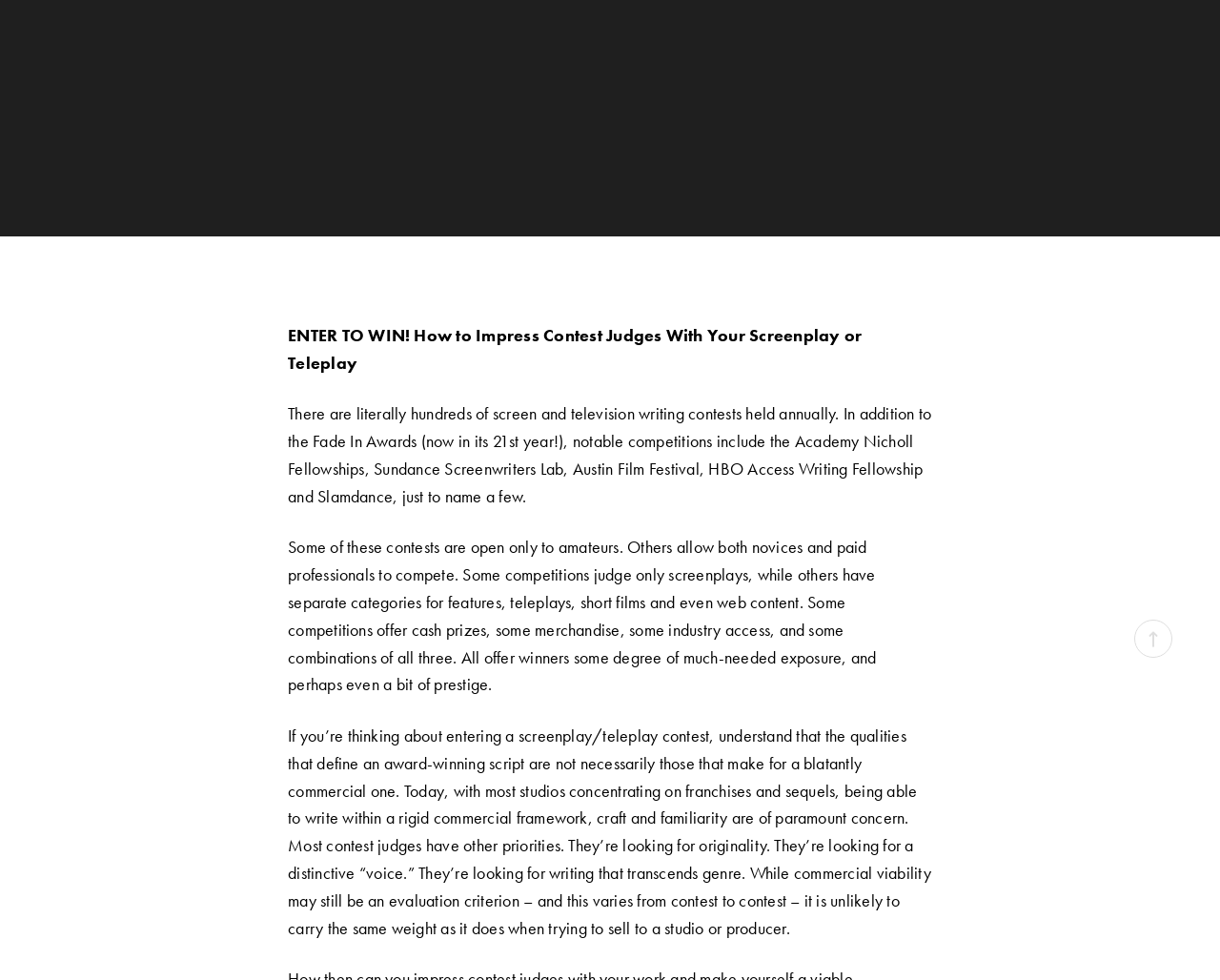Locate the bounding box for the described UI element: "Fade In Awards". Ensure the coordinates are four float numbers between 0 and 1, formatted as [left, top, right, bottom].

[0.256, 0.439, 0.342, 0.461]